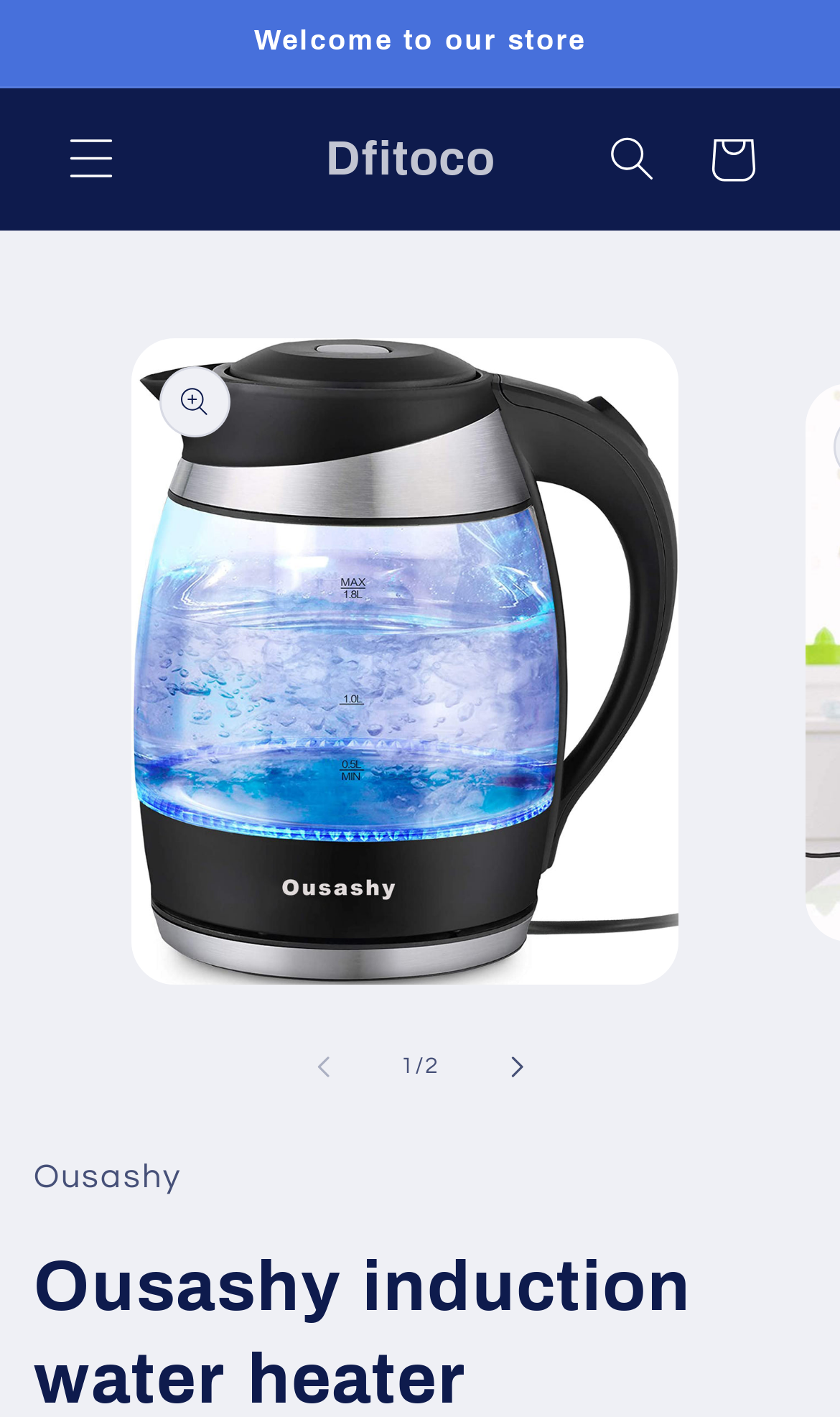How many buttons are in the gallery viewer region?
With the help of the image, please provide a detailed response to the question.

I counted the number of button elements within the 'Gallery Viewer' region and found three buttons: 'Slide left', 'Slide right', and an unlabelled button.